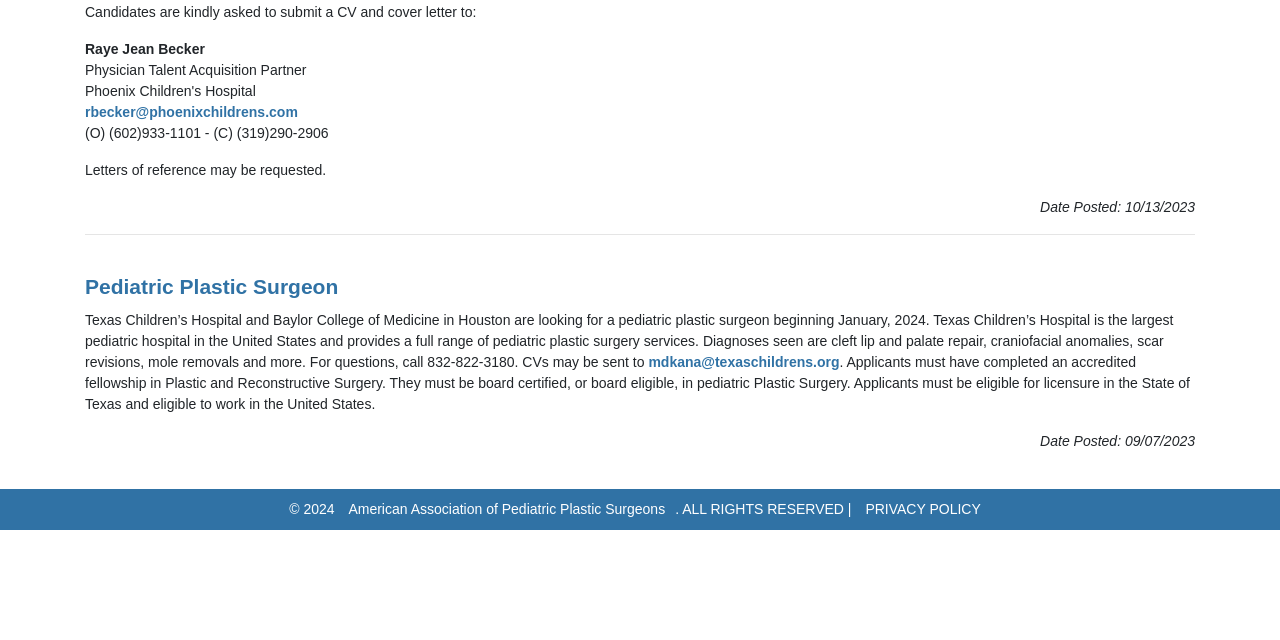Using the element description provided, determine the bounding box coordinates in the format (top-left x, top-left y, bottom-right x, bottom-right y). Ensure that all values are floating point numbers between 0 and 1. Element description: PRIVACY POLICY

[0.668, 0.767, 0.774, 0.824]